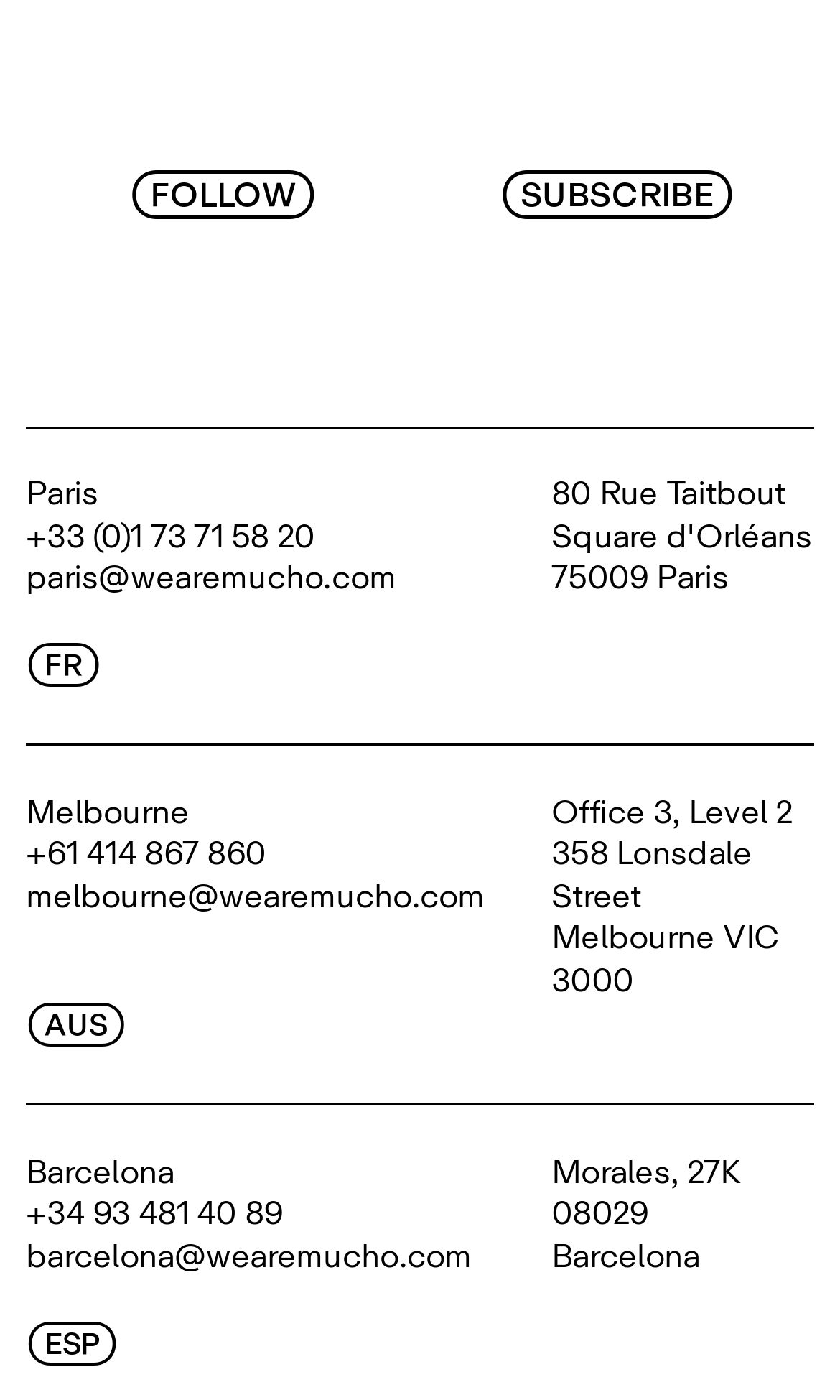Identify the bounding box for the given UI element using the description provided. Coordinates should be in the format (top-left x, top-left y, bottom-right x, bottom-right y) and must be between 0 and 1. Here is the description: Morales, 27K

[0.656, 0.817, 0.882, 0.855]